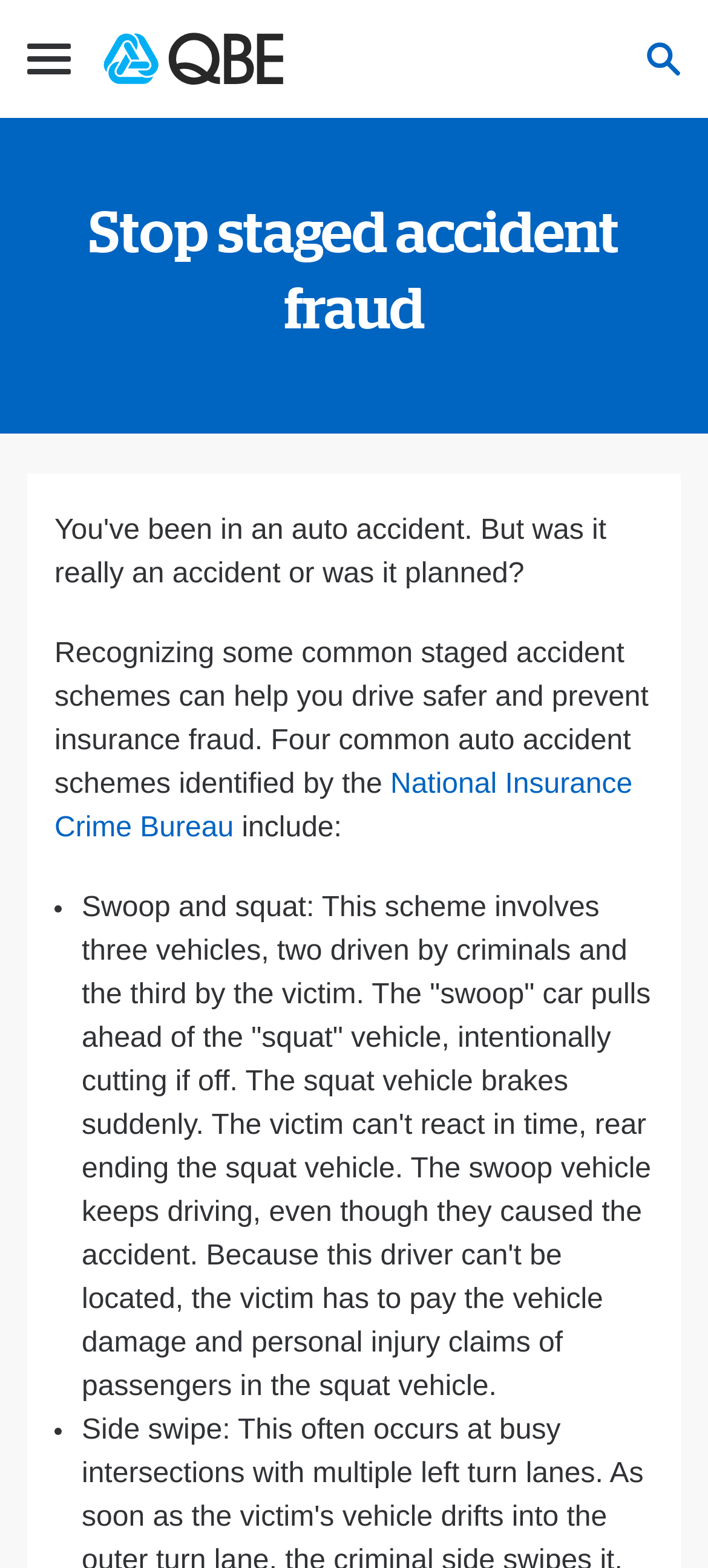Please locate the UI element described by "aria-label="Search" name="q" placeholder="Search"" and provide its bounding box coordinates.

[0.0, 0.075, 0.897, 0.121]